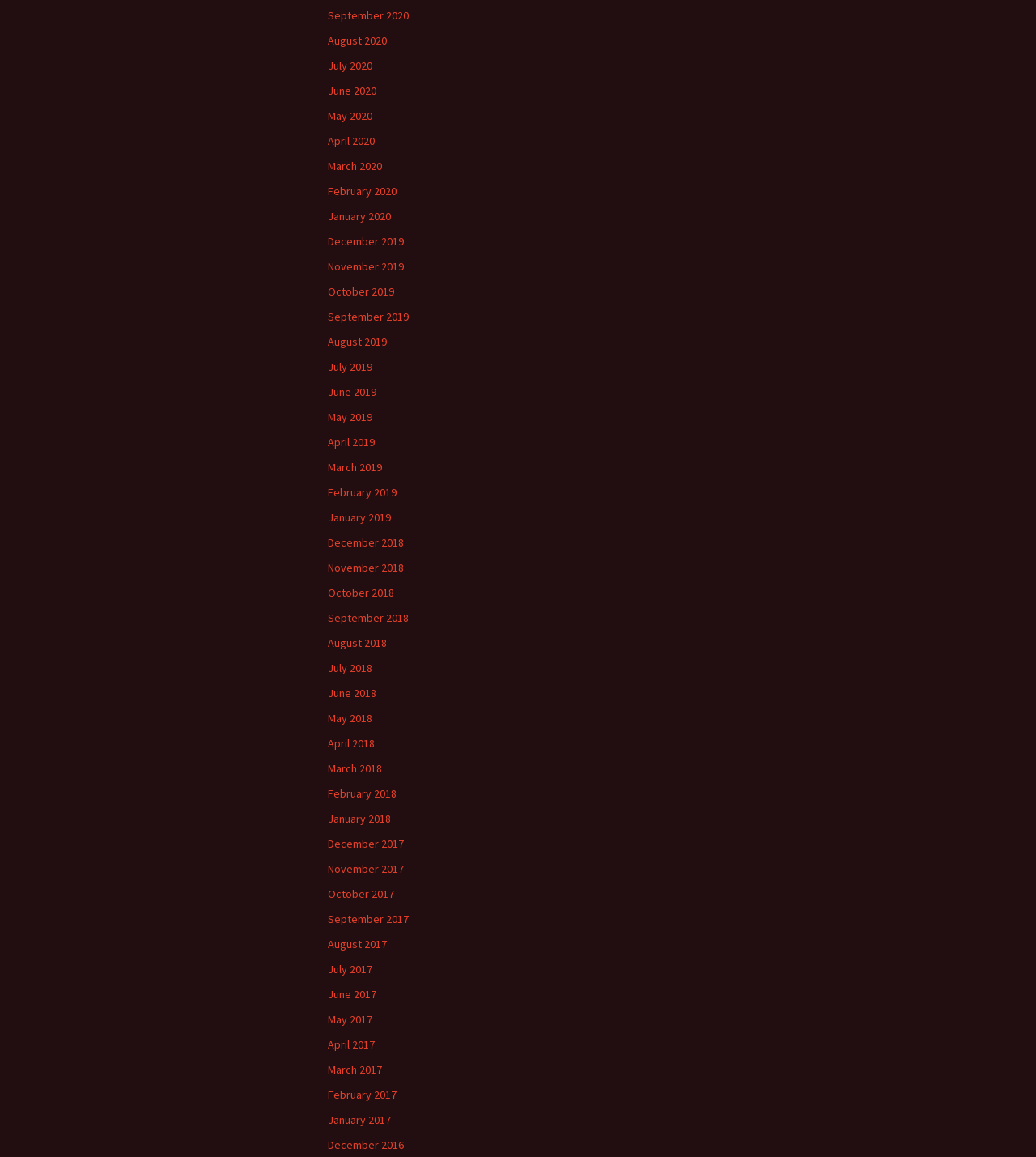Refer to the image and offer a detailed explanation in response to the question: How many months are listed in 2019?

I counted the number of links with '2019' in their text and found that there are 12 months listed in 2019, from January 2019 to December 2019.